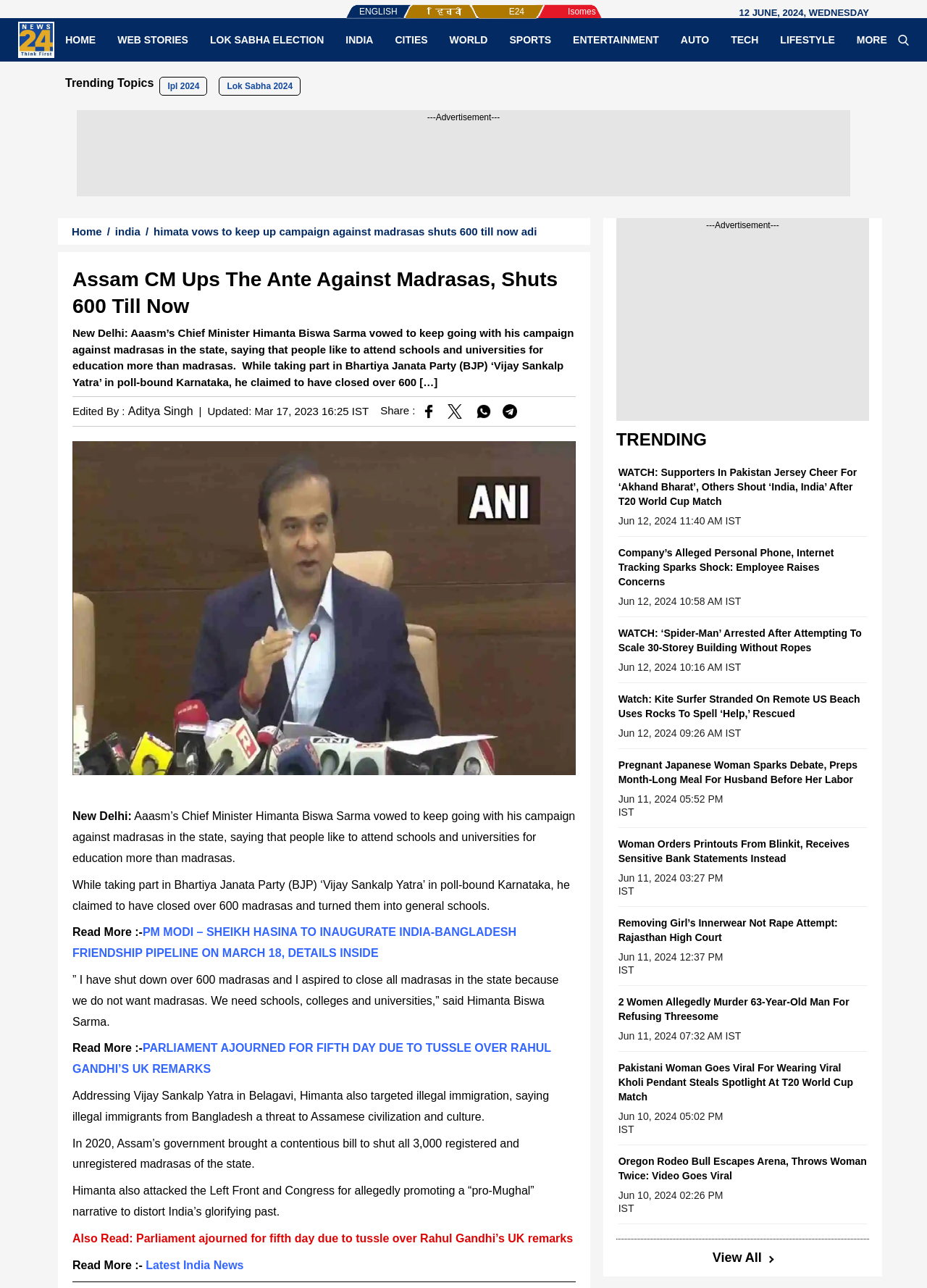Please identify the bounding box coordinates of the clickable element to fulfill the following instruction: "Read the article 'Assam CM Ups The Ante Against Madrasas, Shuts 600 Till Now'". The coordinates should be four float numbers between 0 and 1, i.e., [left, top, right, bottom].

[0.078, 0.207, 0.621, 0.248]